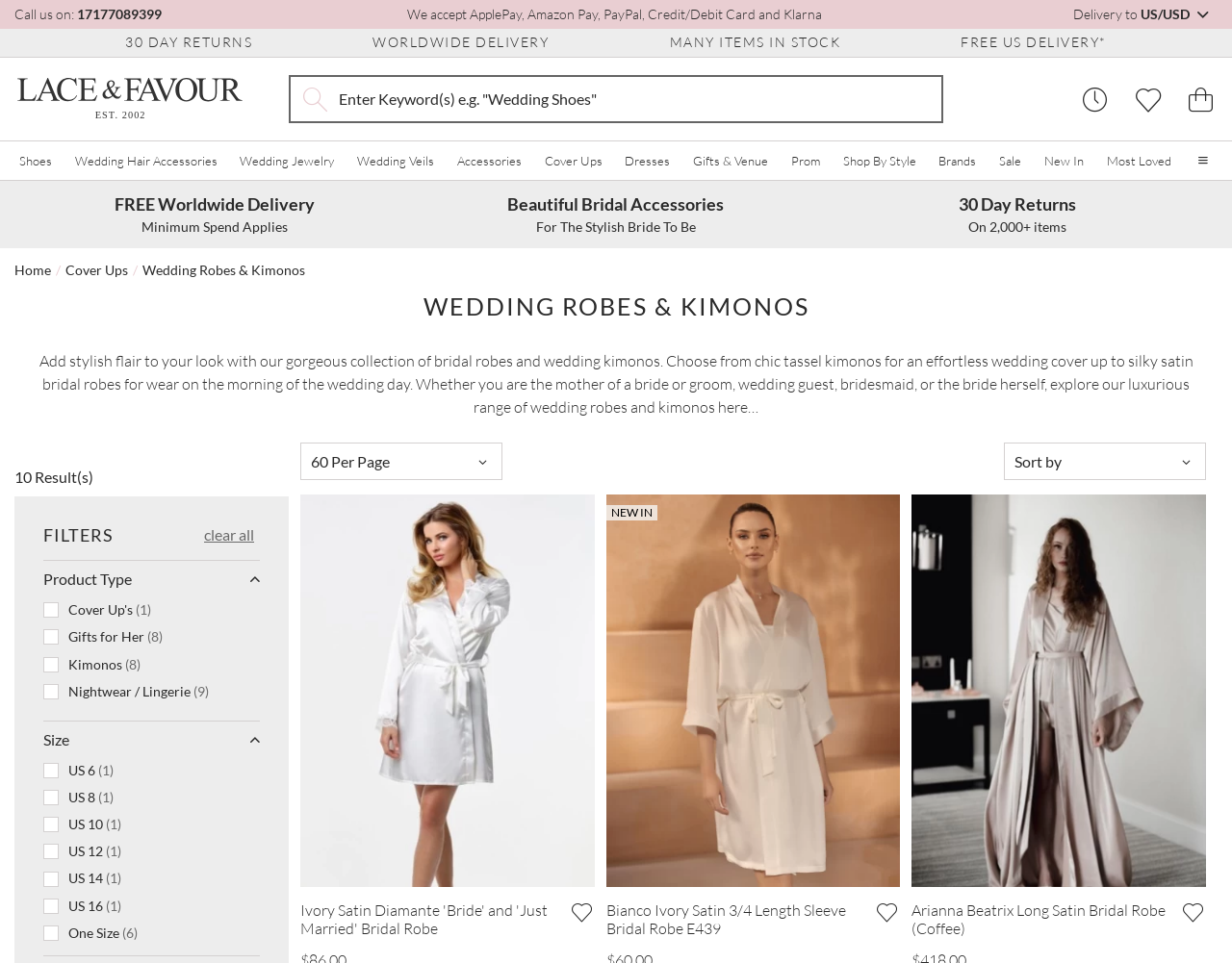Please specify the bounding box coordinates of the clickable region to carry out the following instruction: "View Cart". The coordinates should be four float numbers between 0 and 1, in the format [left, top, right, bottom].

[0.953, 0.089, 0.988, 0.117]